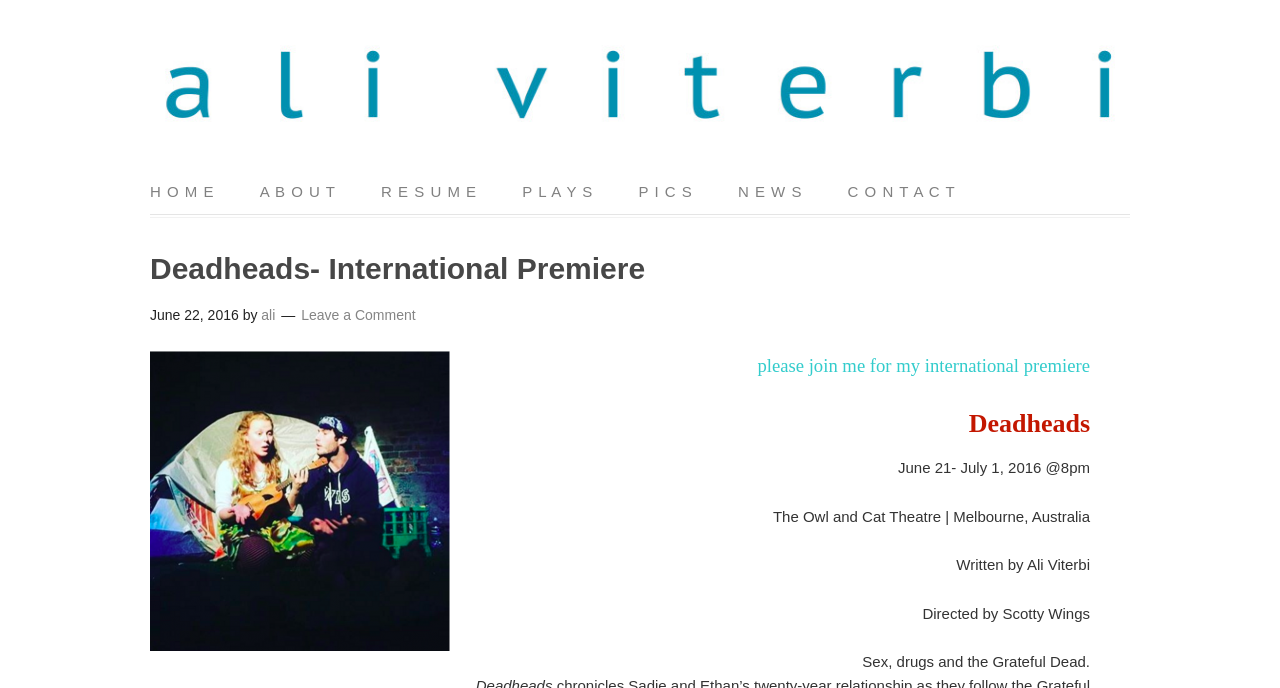Give a concise answer of one word or phrase to the question: 
What time is the play?

@8pm